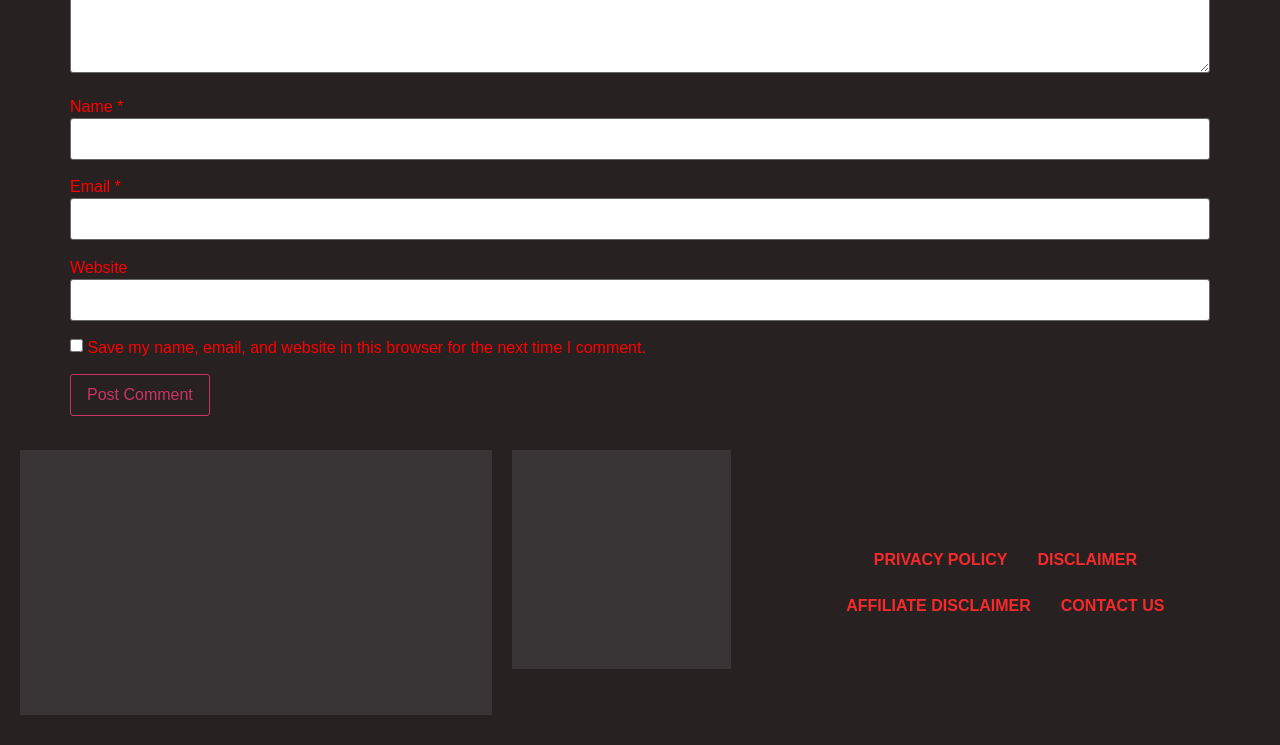Show the bounding box coordinates for the HTML element as described: "name="submit" value="Post Comment"".

[0.055, 0.501, 0.164, 0.558]